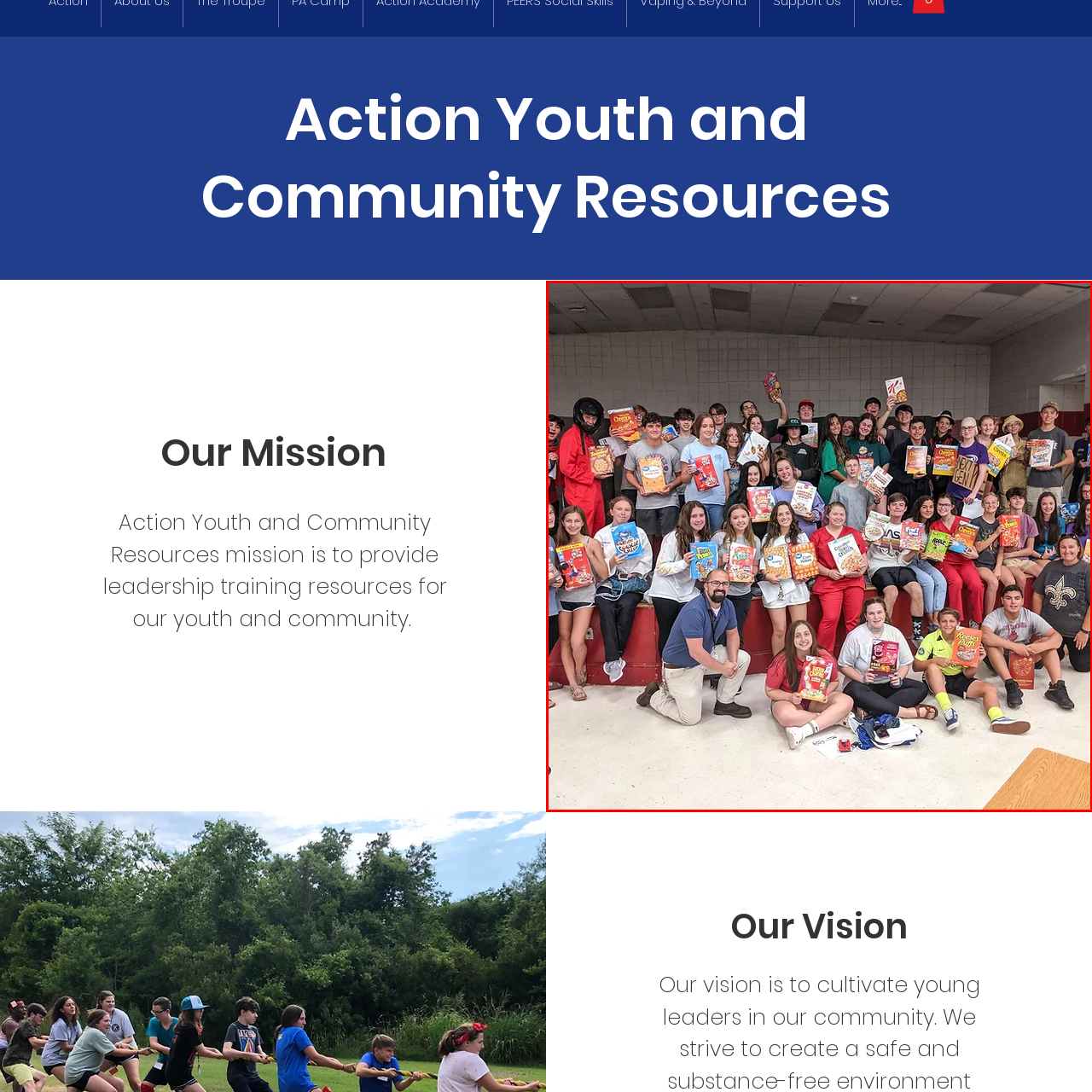Please scrutinize the portion of the image inside the purple boundary and provide an elaborate answer to the question below, relying on the visual elements: 
Is the man in glasses a student?

The man in glasses is kneeling beside the students, and his position suggests that he is an adult, possibly a teacher or organizer, rather than a student.